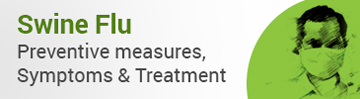What is the primary focus of the image?
Based on the screenshot, give a detailed explanation to answer the question.

The image is centered around the theme of Swine Flu, providing essential information about preventive measures, symptoms, and treatment options, making it a valuable resource for individuals seeking to understand and mitigate the risks associated with this particular type of flu.